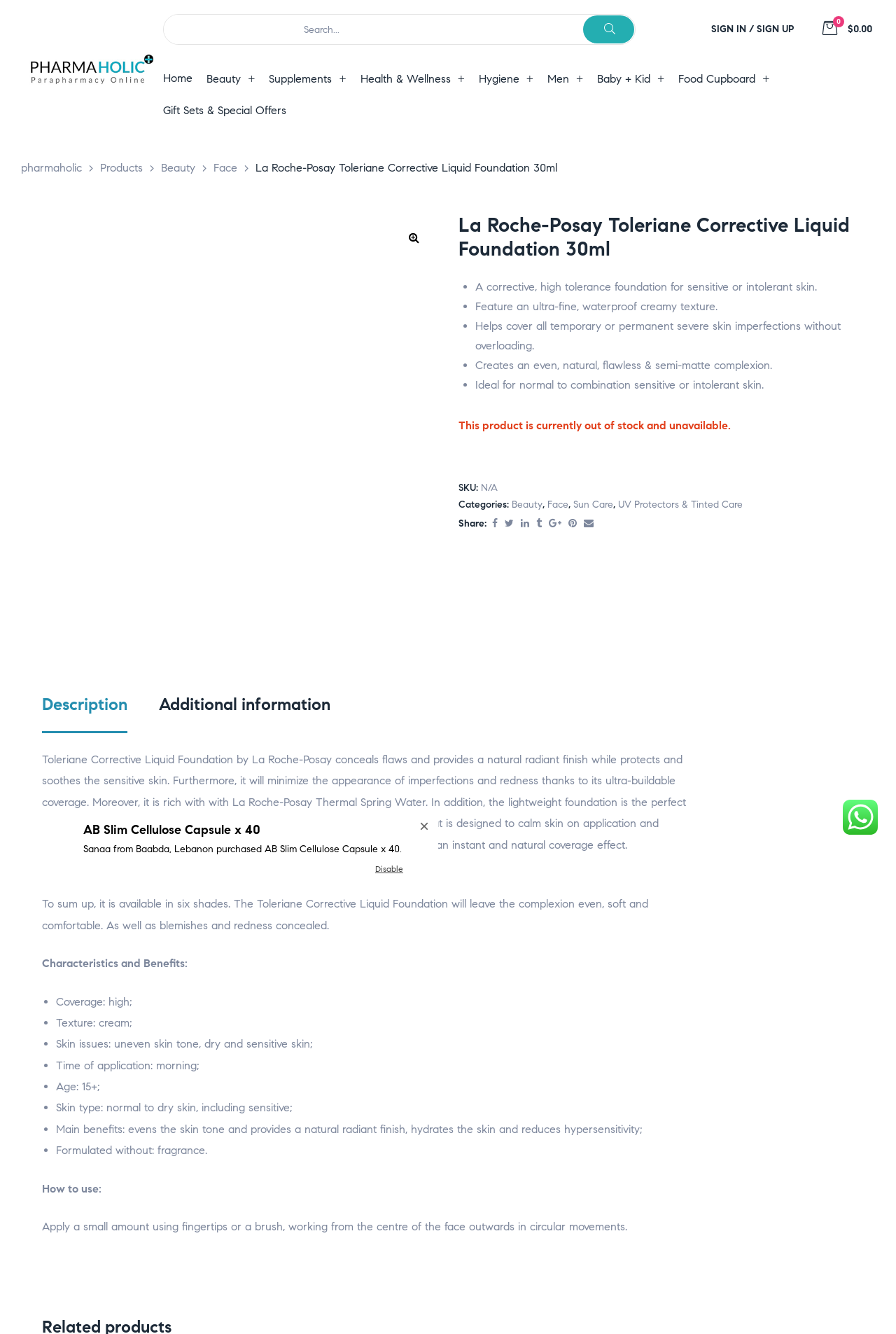Elaborate on the information and visuals displayed on the webpage.

This webpage is about La Roche-Posay Toleriane Corrective Liquid Foundation, a high-tolerance foundation for sensitive or intolerant skin. At the top, there is a search bar and a sign-in/sign-up link. Below that, there are several links to different categories, including Home, Beauty, Supplements, Health & Wellness, Hygiene, Men, Baby & Kid, and Food Cupboard. 

On the left side, there is a menu with links to pharmaholic, Products, Beauty, Face, and a figure with a product image. 

The main content of the page is about the product, La Roche-Posay Toleriane Corrective Liquid Foundation. There is a heading with the product name, followed by a list of features and benefits, including its high tolerance, ultra-fine and waterproof creamy texture, and its ability to cover skin imperfections without overloading. 

Below that, there is a section with product details, including its current unavailability, SKU, categories, and sharing options. 

Further down, there are tabs for Description and Additional Information. The Description tab is currently selected, and it provides a detailed description of the product, its benefits, and its characteristics. The text describes how the product conceals flaws, provides a natural radiant finish, and soothes sensitive skin. It also lists the product's characteristics and benefits, including its high coverage, creamy texture, and suitability for normal to dry skin, including sensitive skin.